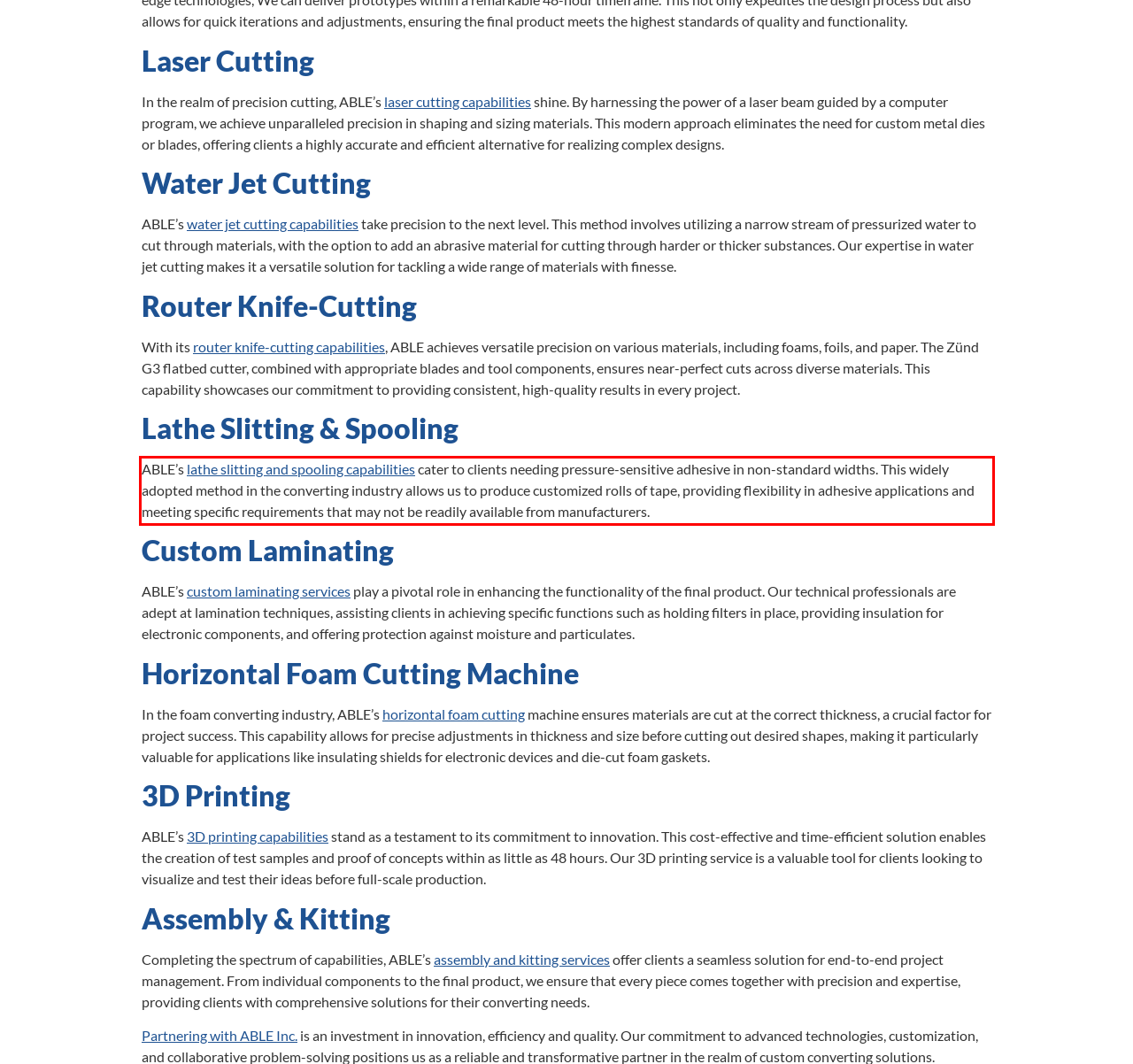Please identify and extract the text content from the UI element encased in a red bounding box on the provided webpage screenshot.

ABLE’s lathe slitting and spooling capabilities cater to clients needing pressure-sensitive adhesive in non-standard widths. This widely adopted method in the converting industry allows us to produce customized rolls of tape, providing flexibility in adhesive applications and meeting specific requirements that may not be readily available from manufacturers.